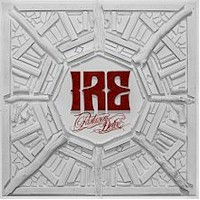What is the font style of the band's name?
Based on the screenshot, answer the question with a single word or phrase.

Stylized